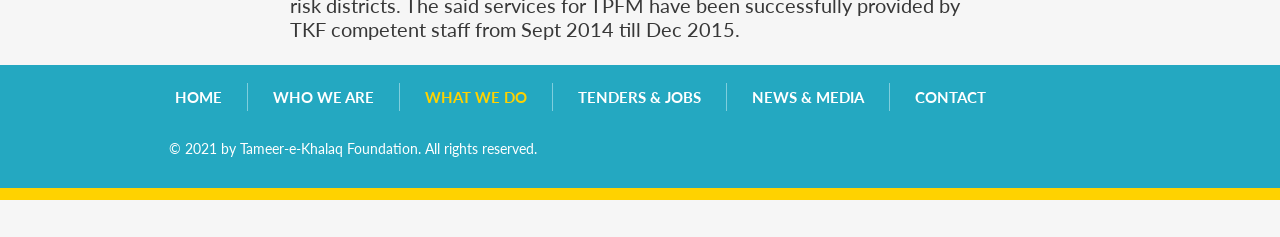What is the first navigation link?
Based on the screenshot, provide a one-word or short-phrase response.

HOME